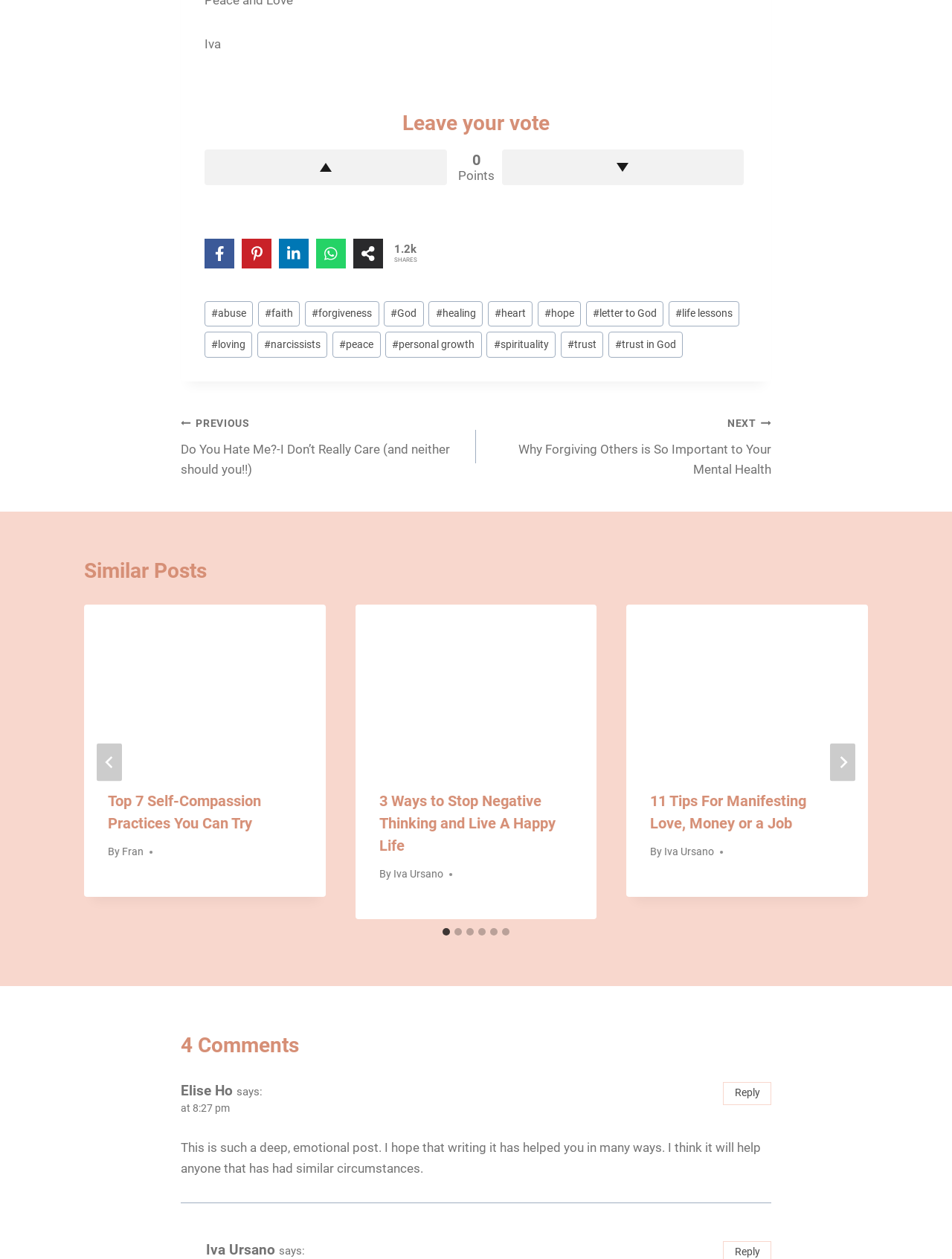Determine the bounding box coordinates of the clickable region to execute the instruction: "Upvote". The coordinates should be four float numbers between 0 and 1, denoted as [left, top, right, bottom].

[0.215, 0.119, 0.469, 0.147]